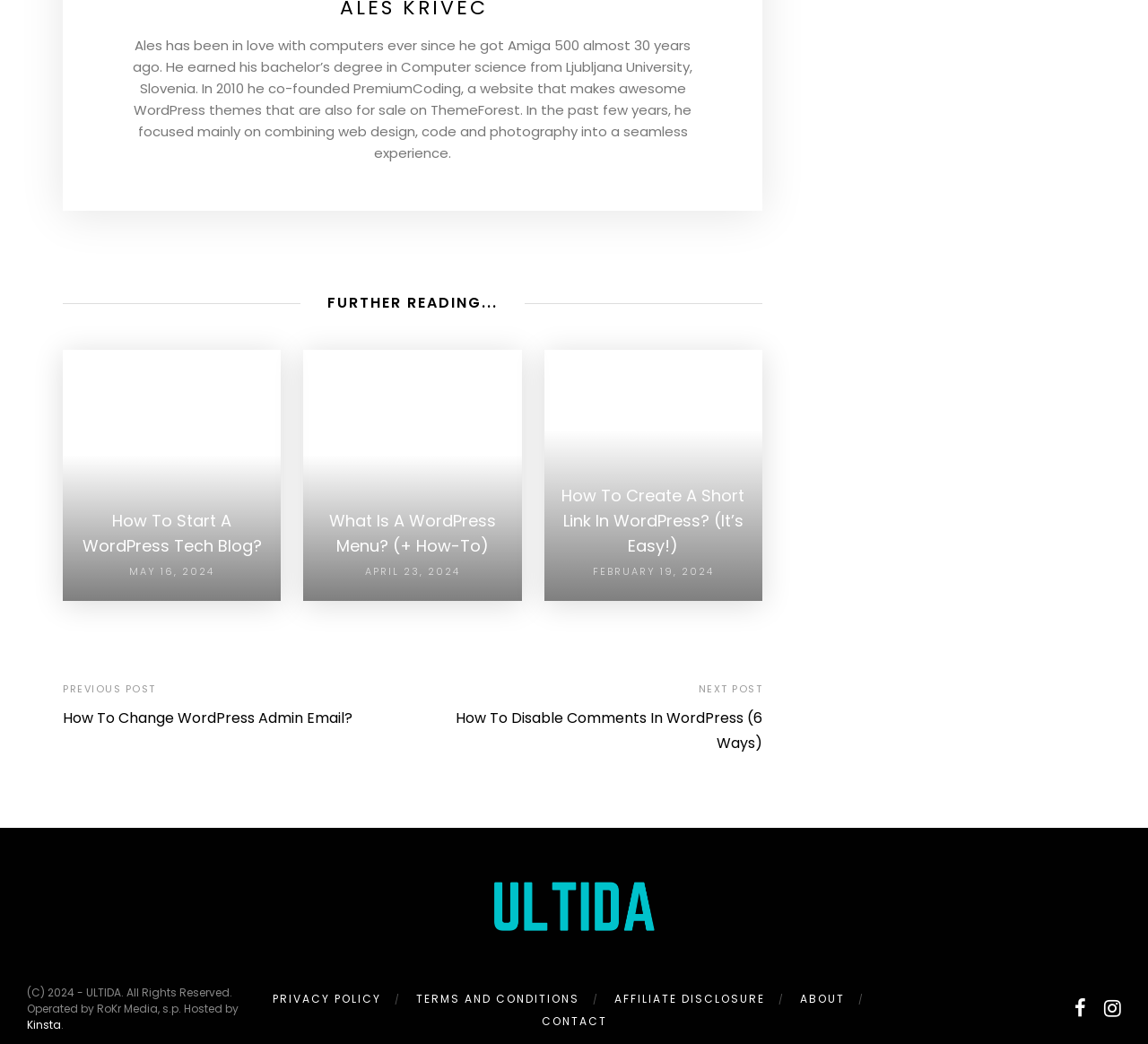Please identify the coordinates of the bounding box that should be clicked to fulfill this instruction: "learn what is a wordpress menu".

[0.276, 0.487, 0.443, 0.535]